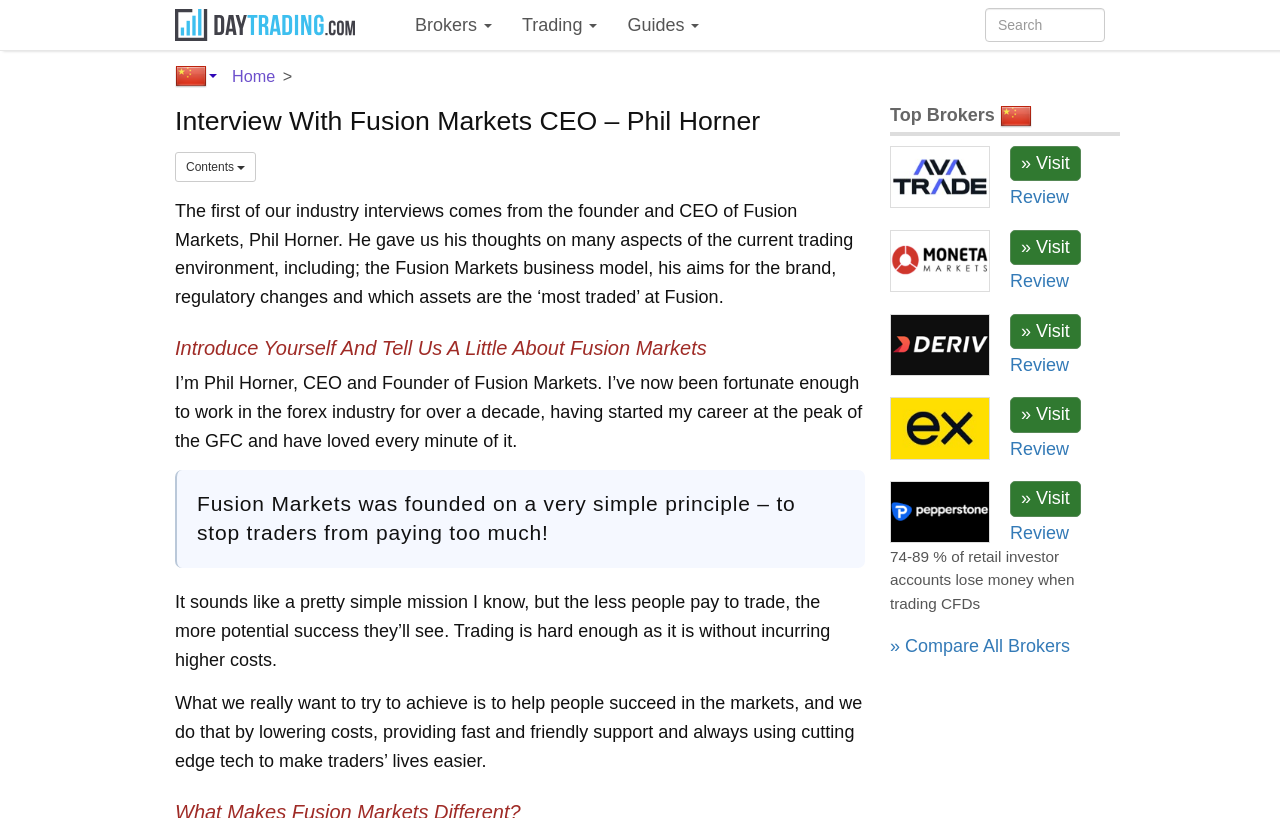Identify the bounding box coordinates of the clickable region necessary to fulfill the following instruction: "Contact through 'sales@bjfjoinery.com.au'". The bounding box coordinates should be four float numbers between 0 and 1, i.e., [left, top, right, bottom].

None